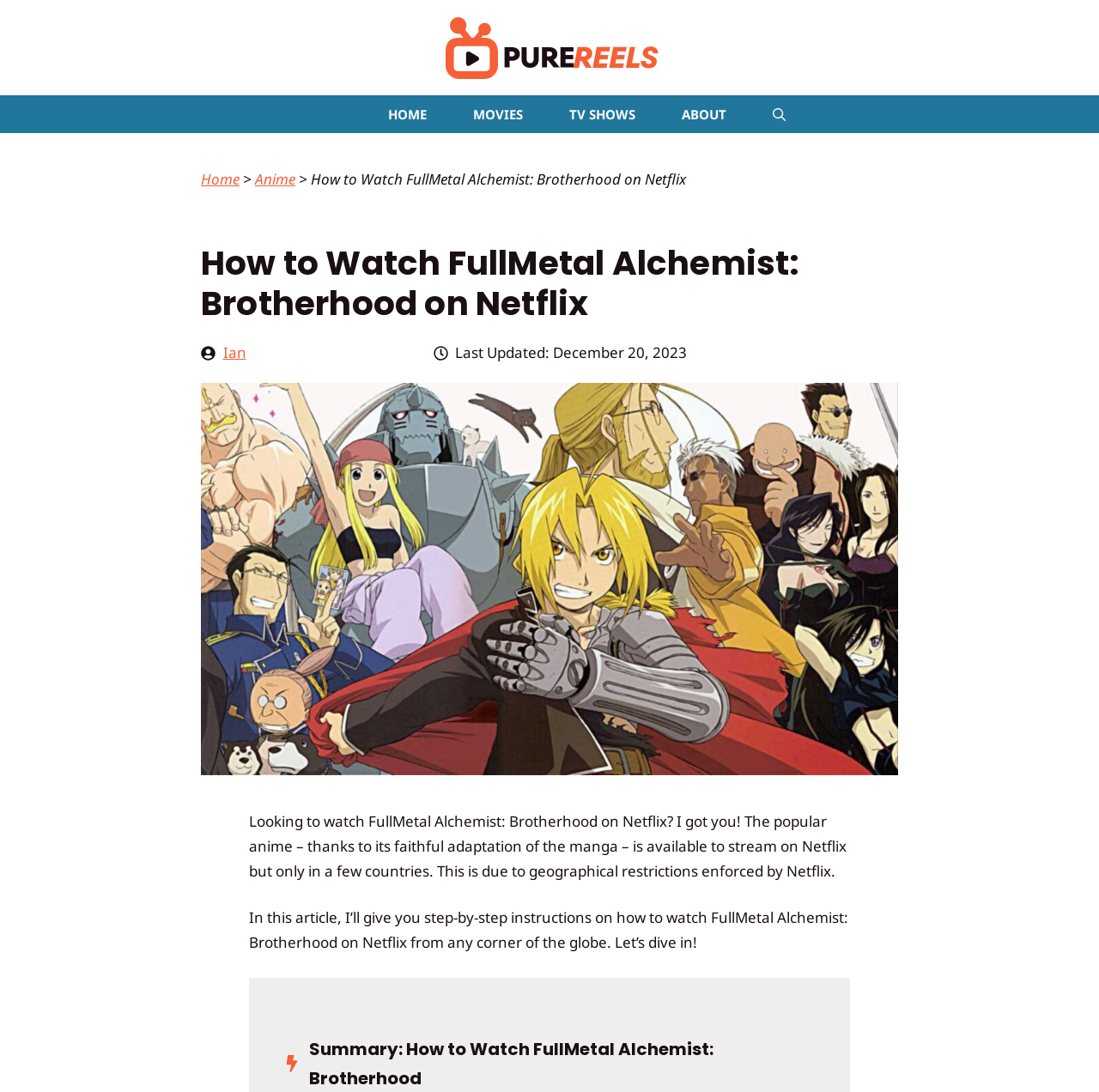Give a short answer using one word or phrase for the question:
What is the purpose of the article?

To provide instructions on how to watch FullMetal Alchemist: Brotherhood on Netflix